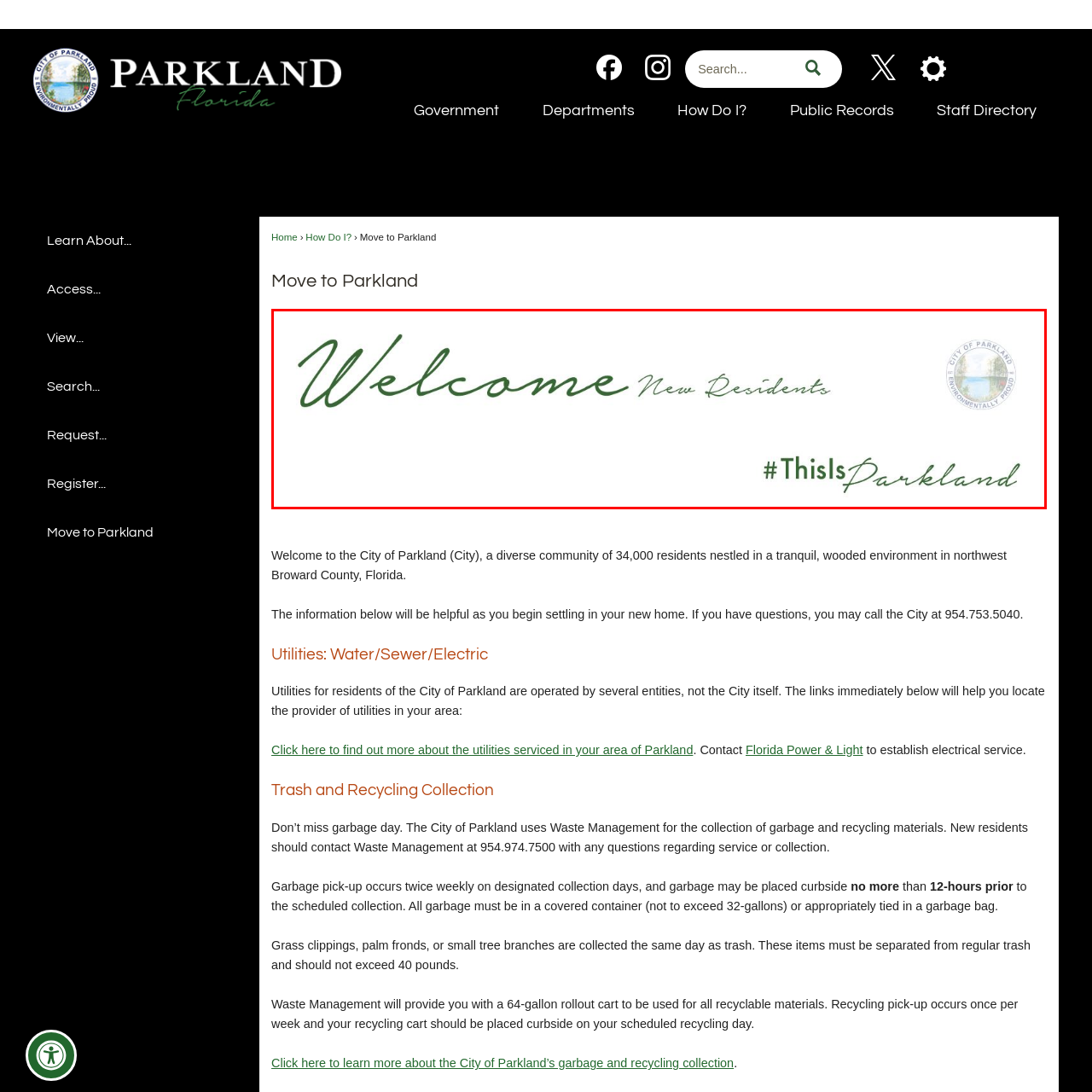Where is the city seal located?
Examine the image within the red bounding box and provide a comprehensive answer to the question.

According to the caption, the city seal appears in the 'top right corner' of the image, reinforcing the official nature of the welcome message.